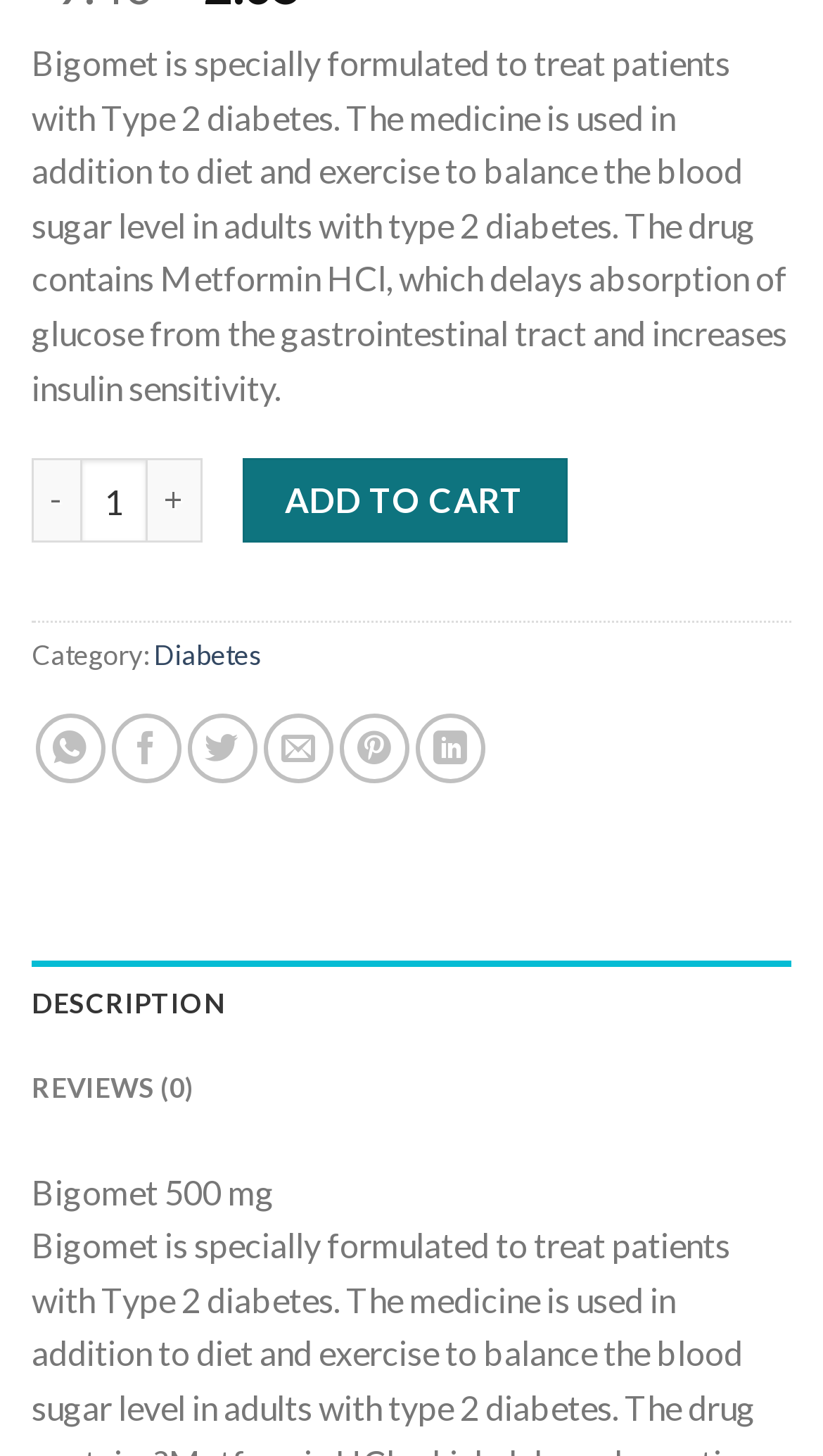Locate the bounding box coordinates of the area you need to click to fulfill this instruction: 'Decrease product quantity'. The coordinates must be in the form of four float numbers ranging from 0 to 1: [left, top, right, bottom].

[0.038, 0.315, 0.097, 0.373]